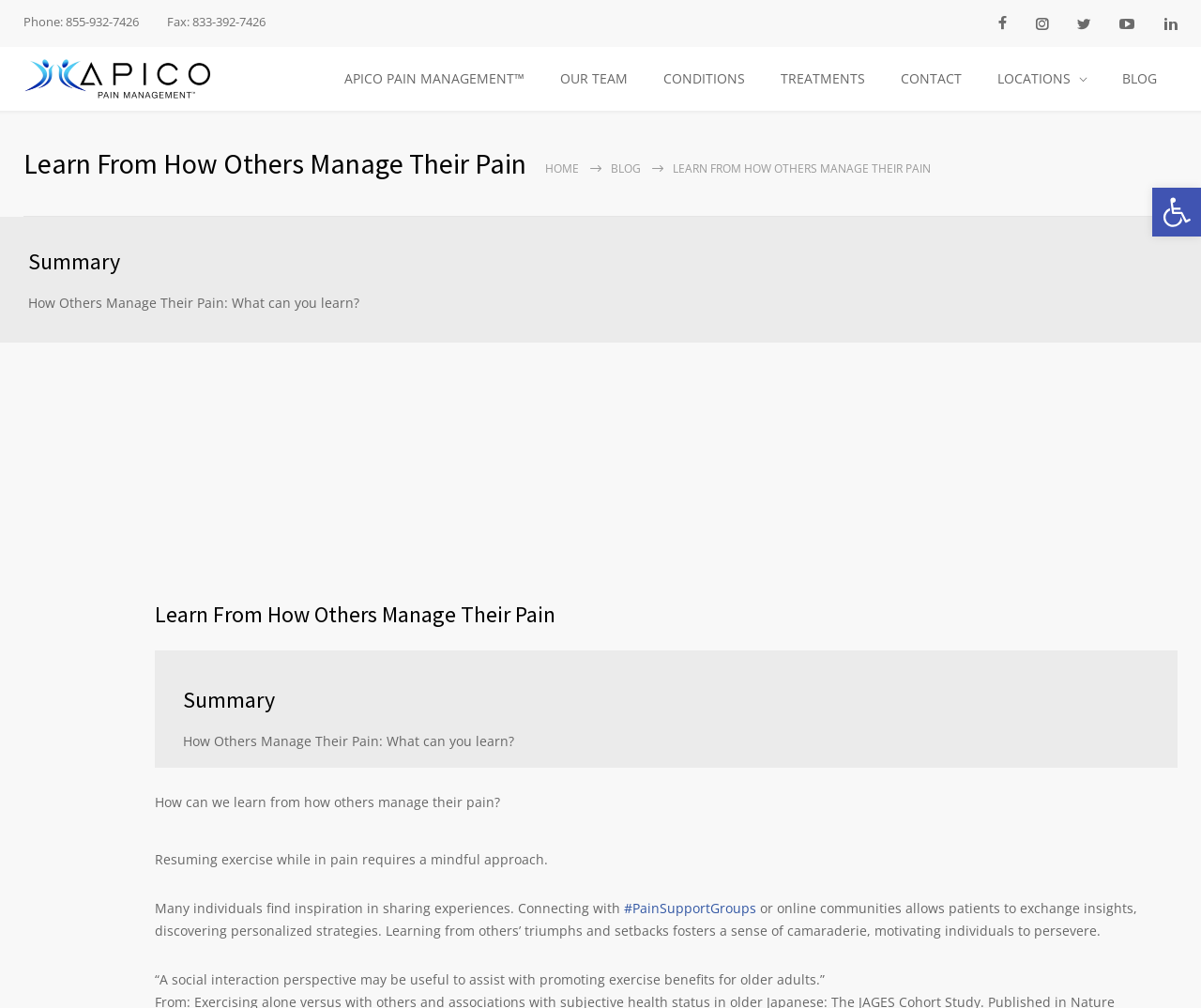Find the bounding box coordinates corresponding to the UI element with the description: "TREATMENTS". The coordinates should be formatted as [left, top, right, bottom], with values as floats between 0 and 1.

[0.638, 0.056, 0.734, 0.101]